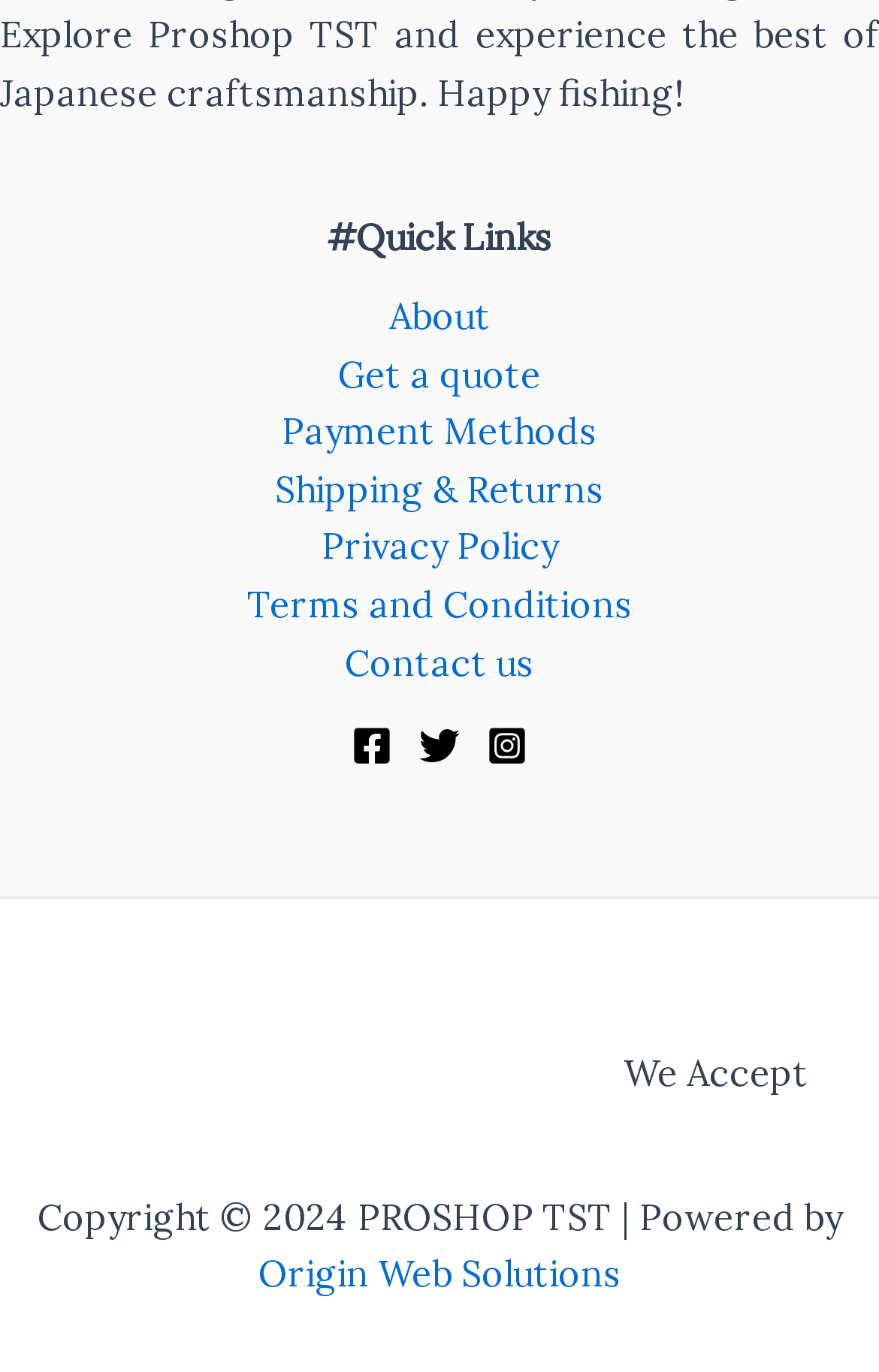Provide the bounding box coordinates, formatted as (top-left x, top-left y, bottom-right x, bottom-right y), with all values being floating point numbers between 0 and 1. Identify the bounding box of the UI element that matches the description: aria-label="Search"

None